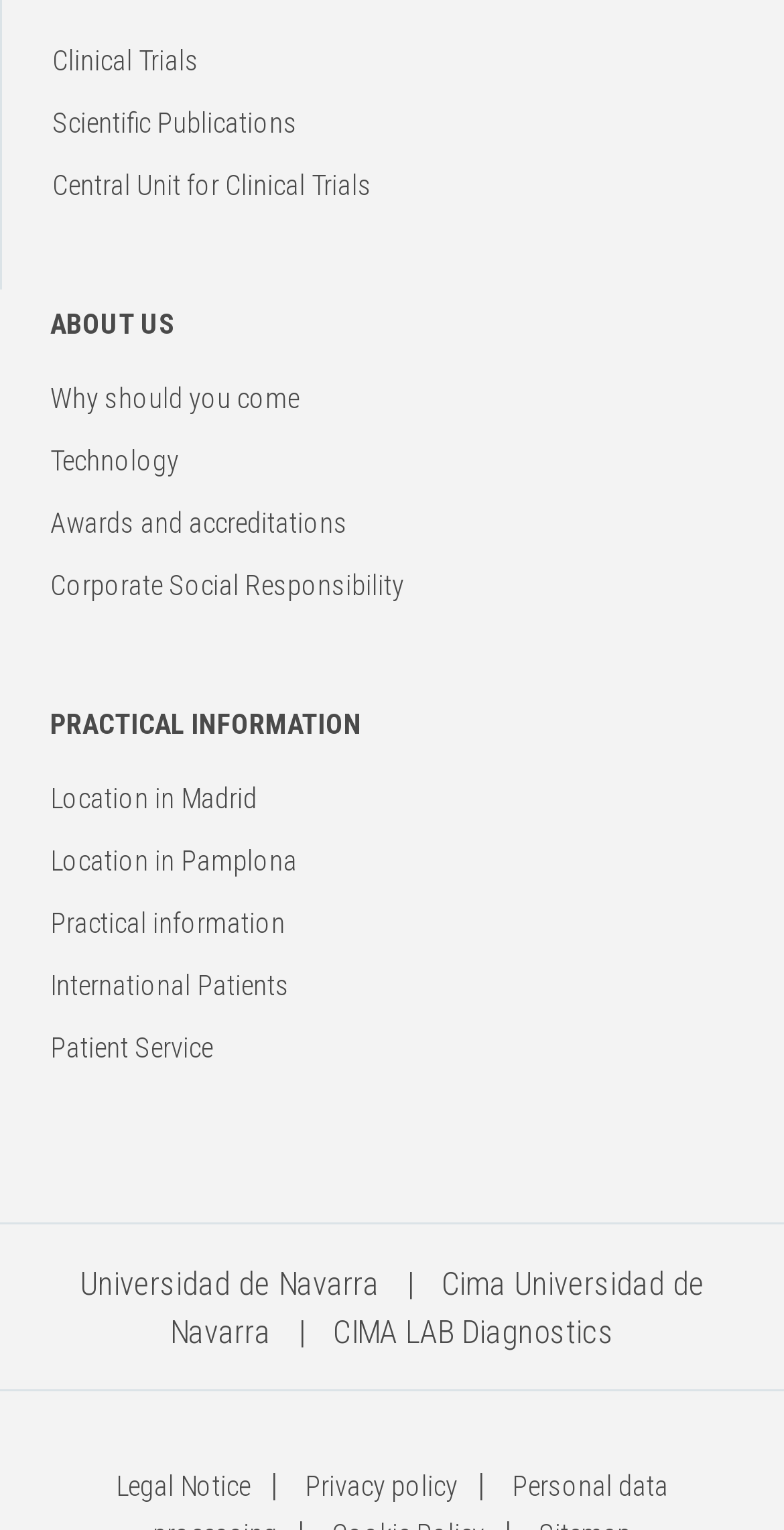Could you provide the bounding box coordinates for the portion of the screen to click to complete this instruction: "Read Legal Notice"?

[0.147, 0.96, 0.319, 0.981]